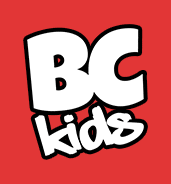Describe all significant details and elements found in the image.

The image features the logo for "BC Kids," showcasing bold, playful typography. The letters "BC" are prominently displayed in a large, white font, set against a vibrant red background, creating a fun and energetic vibe. Below the "BC," the word "kids" is written in a slightly smaller size and cursive font, which adds a friendly and approachable touch to the overall design. This logo represents an organization committed to engaging and supporting children, likely in a community-focused context.